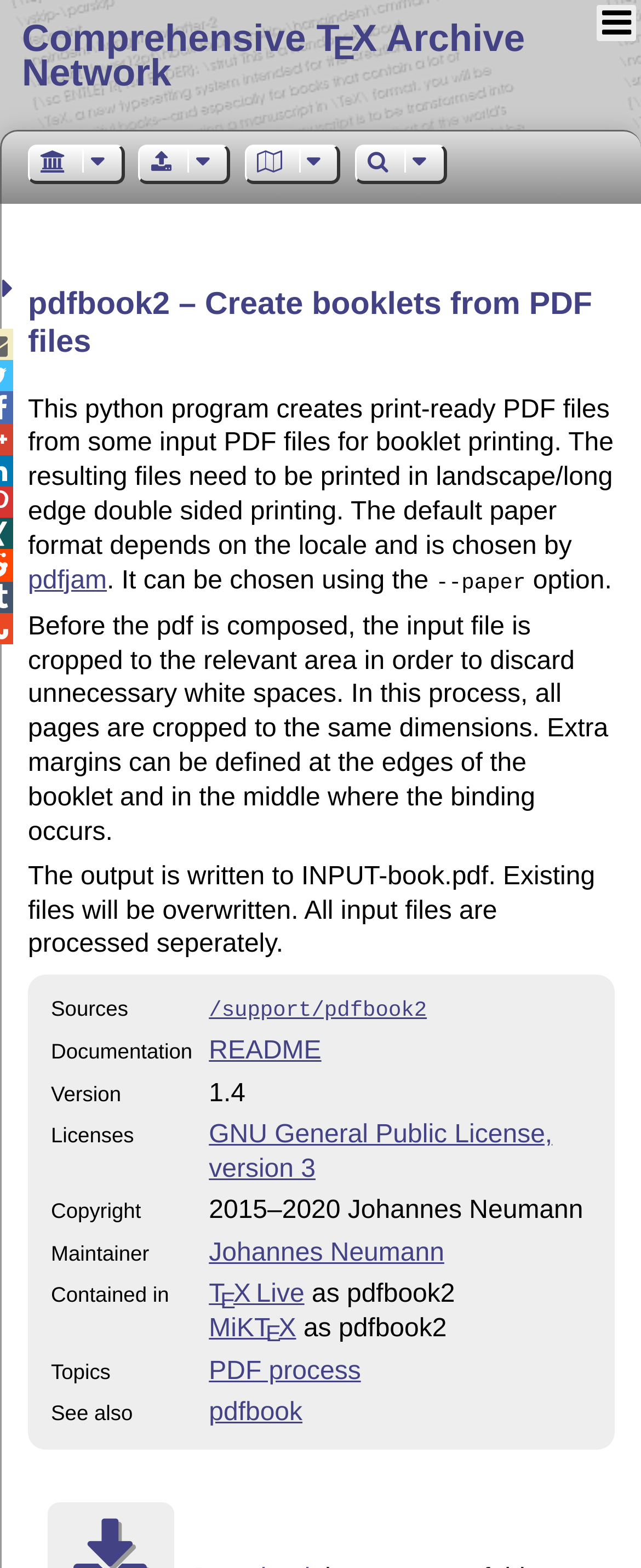What is the license of pdfbook2? Using the information from the screenshot, answer with a single word or phrase.

GNU General Public License, version 3